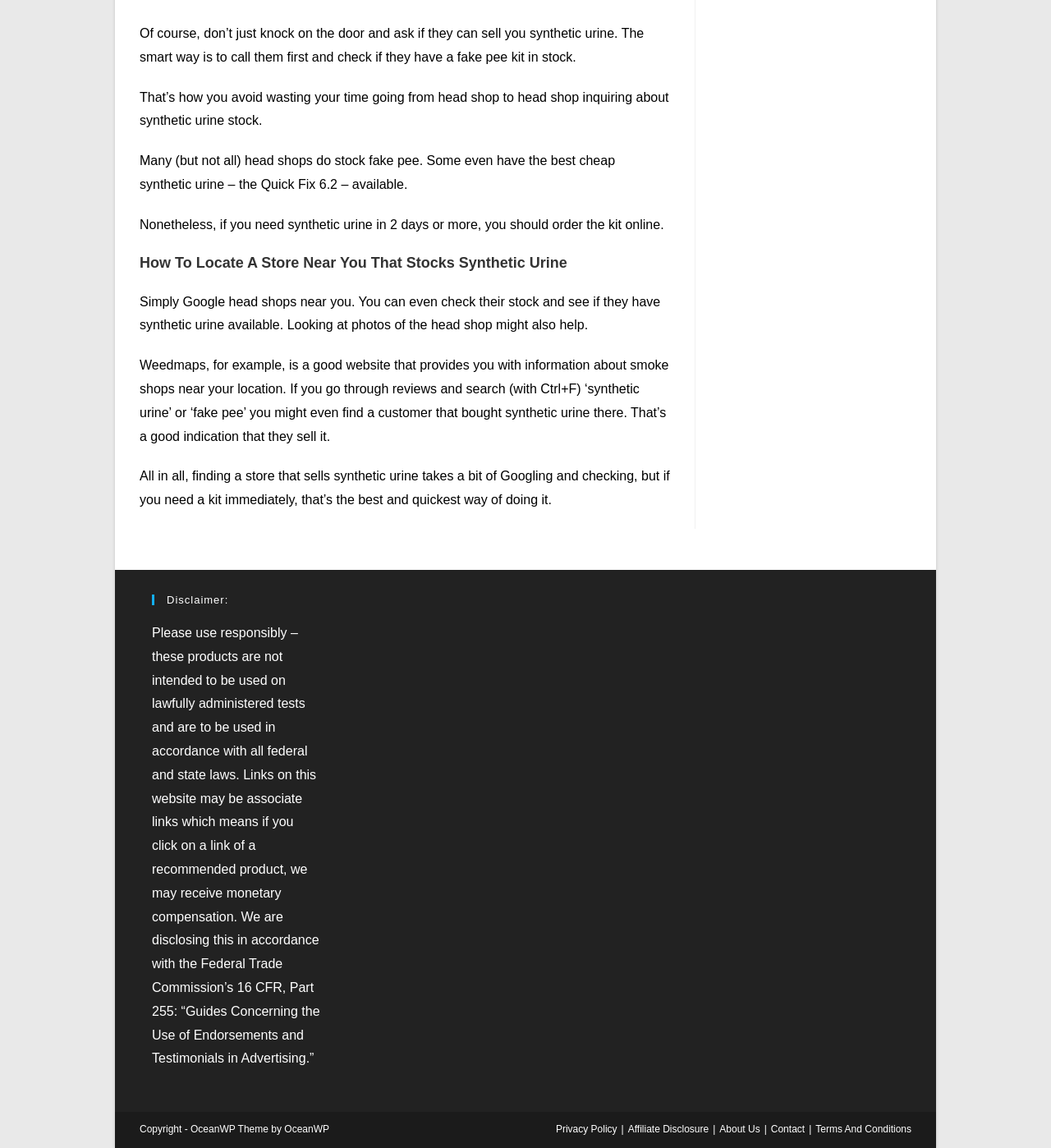What is the topic of the webpage?
From the screenshot, provide a brief answer in one word or phrase.

Synthetic urine